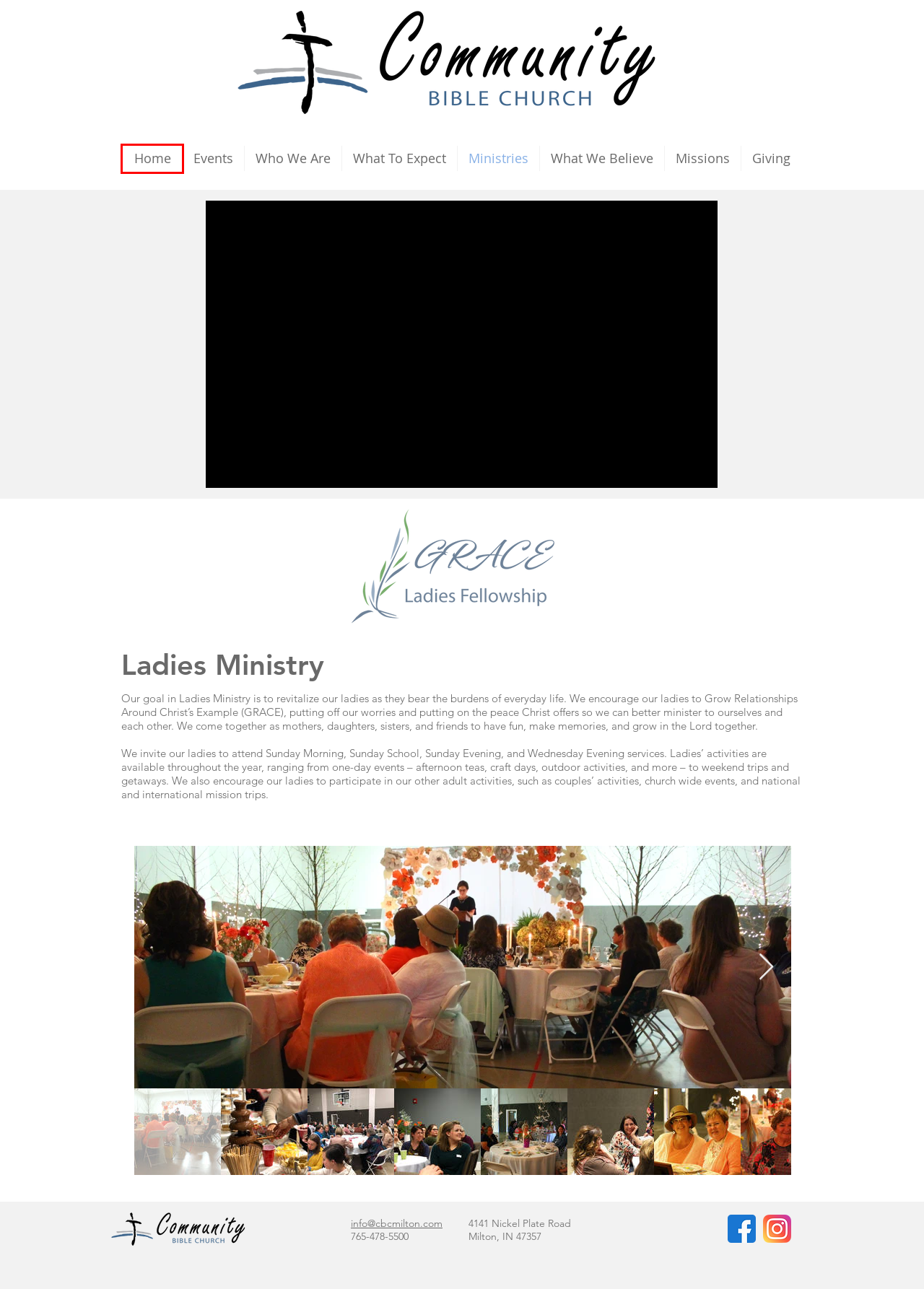Given a webpage screenshot with a red bounding box around a particular element, identify the best description of the new webpage that will appear after clicking on the element inside the red bounding box. Here are the candidates:
A. Who We Are | Community Bible Church
B. Giving | Community Bible Church
C. Events | Community Bible Church
D. Missions | Community Bible Church
E. Church | Community Bible Church | Milton
F. What We Believe | Community Bible Church
G. What To Expect | Community Bible Church
H. Ministries | Community Bible Church

E